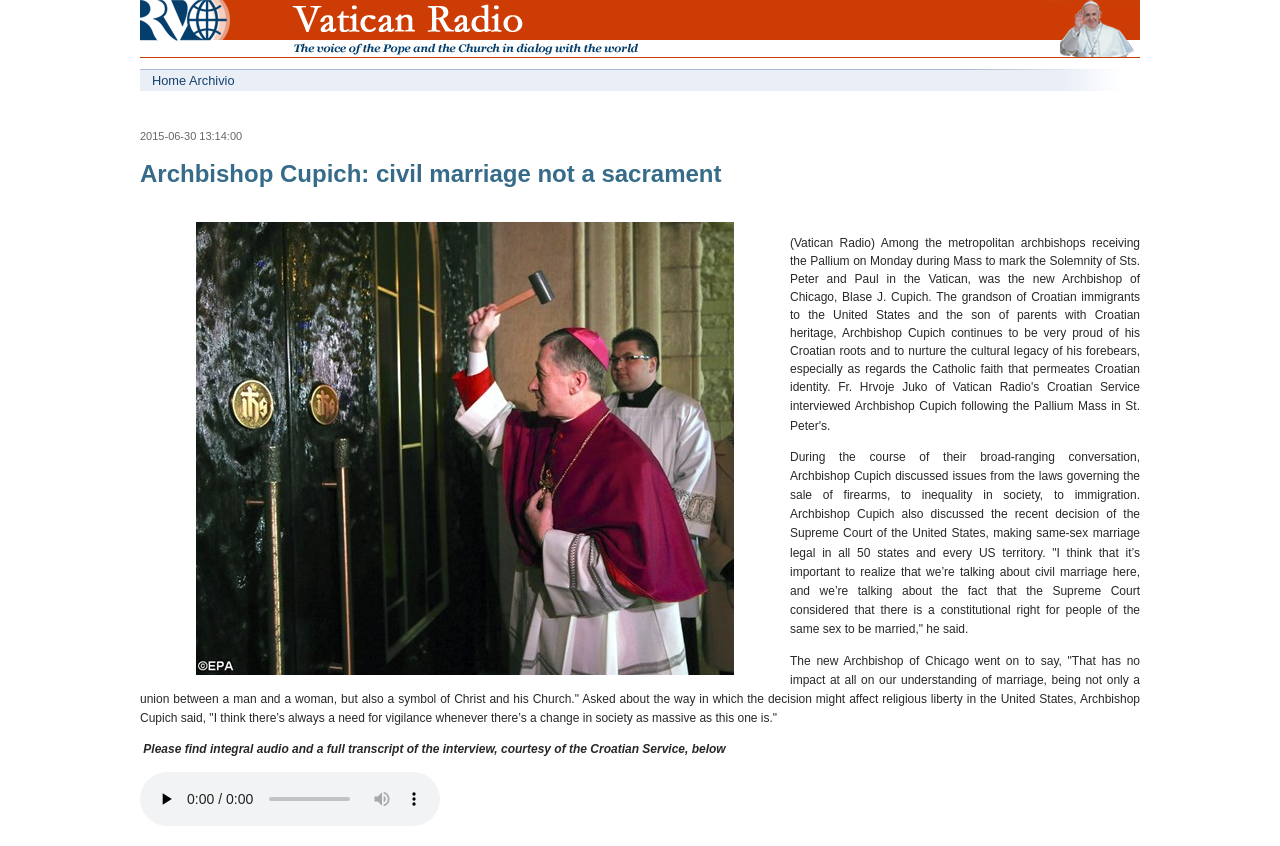Determine the bounding box coordinates in the format (top-left x, top-left y, bottom-right x, bottom-right y). Ensure all values are floating point numbers between 0 and 1. Identify the bounding box of the UI element described by: name="sopra"

[0.168, 0.06, 0.508, 0.08]